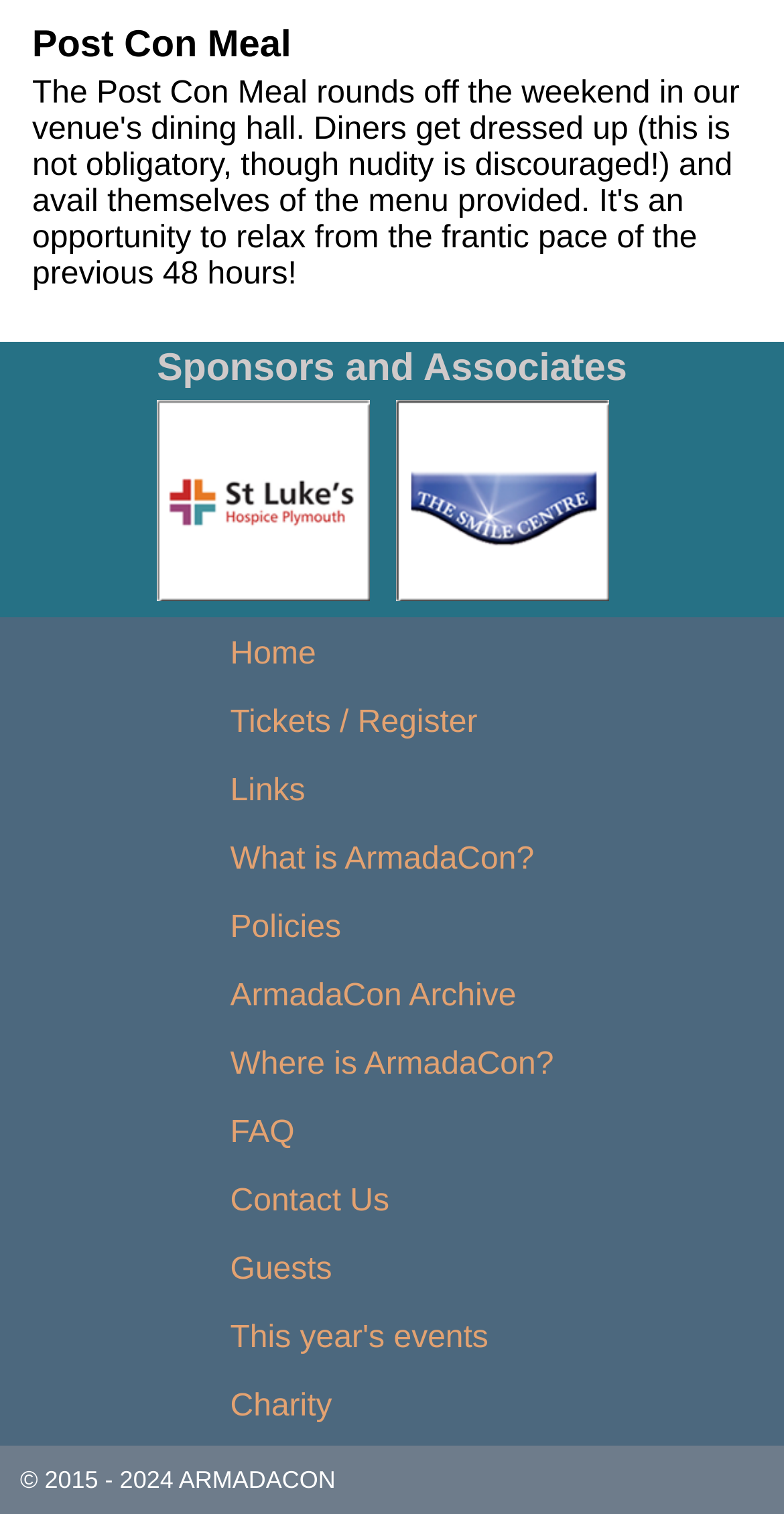Please indicate the bounding box coordinates for the clickable area to complete the following task: "Contact Us". The coordinates should be specified as four float numbers between 0 and 1, i.e., [left, top, right, bottom].

[0.294, 0.782, 0.497, 0.804]